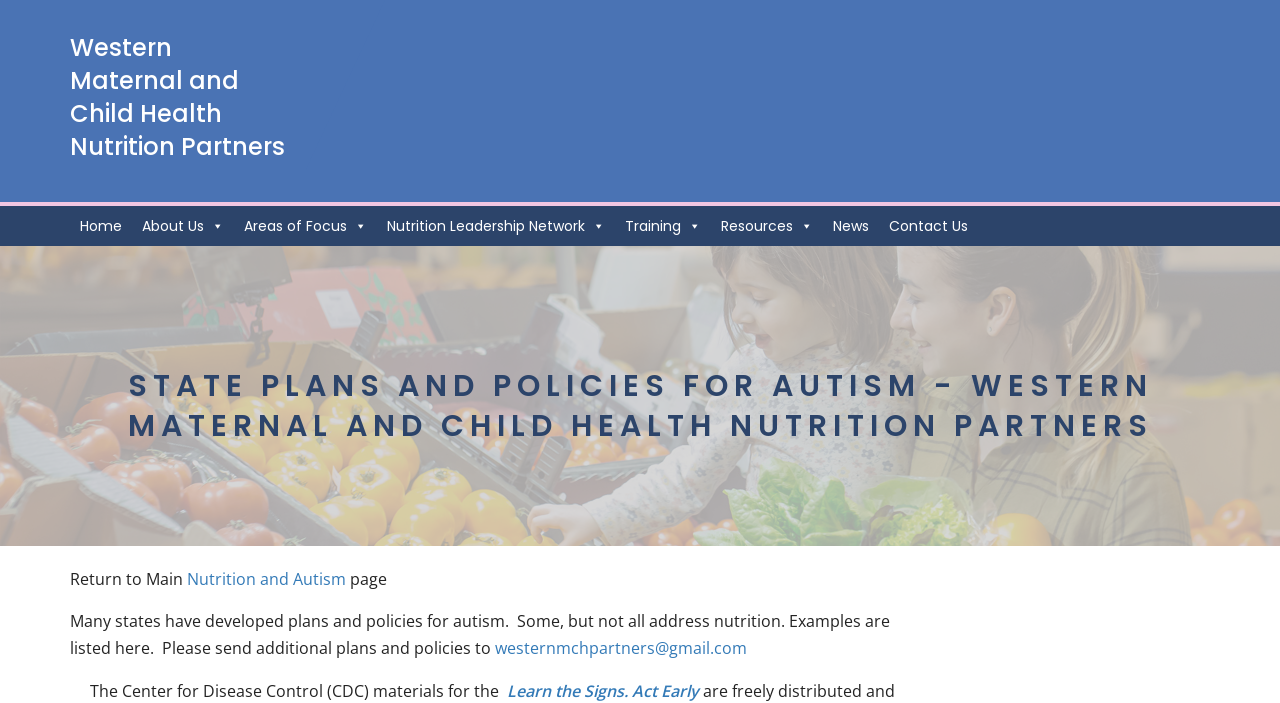How can users submit additional plans and policies?
Provide an in-depth and detailed explanation in response to the question.

The webpage provides an email address, 'westernmchpartners@gmail.com', where users can send additional plans and policies for autism.